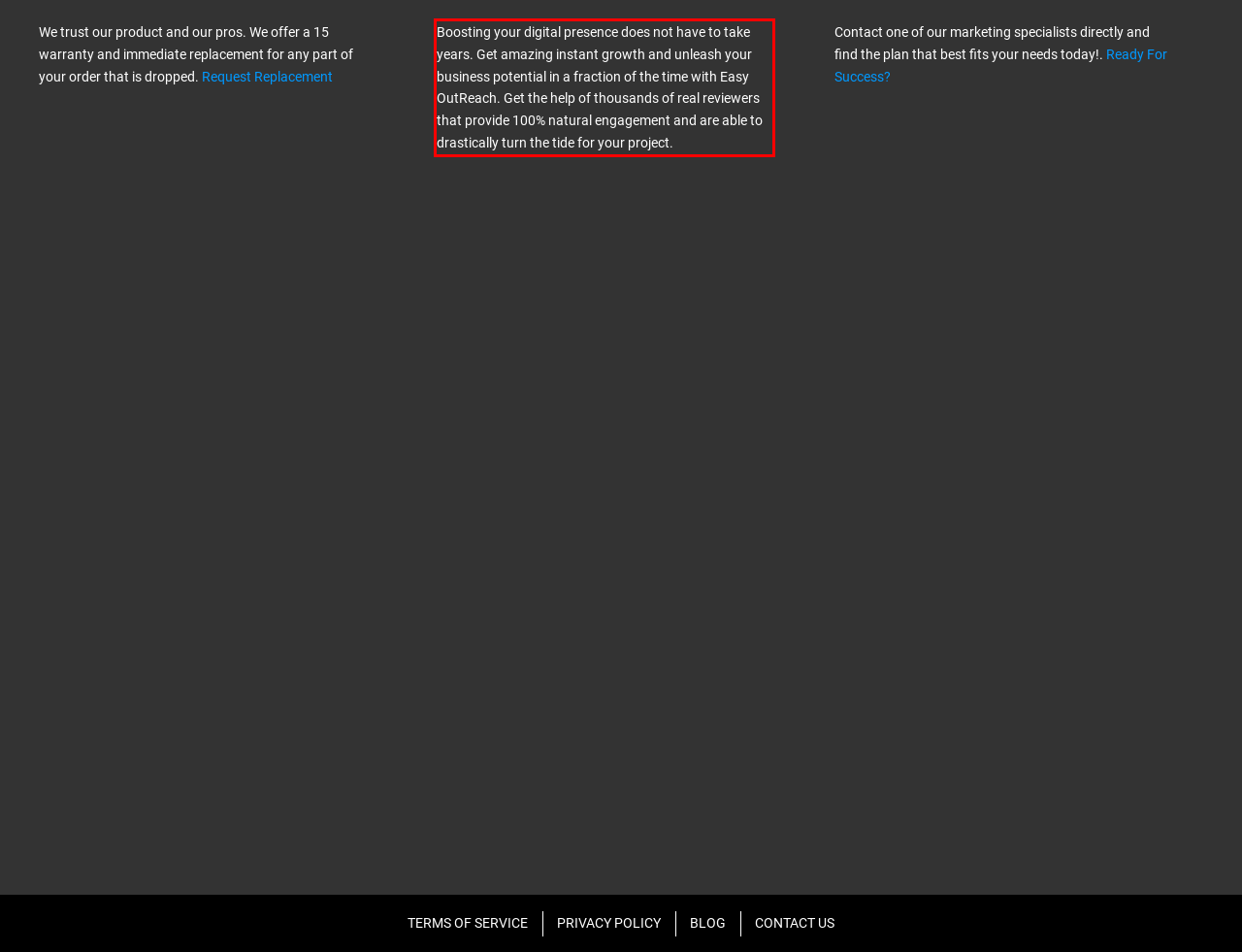Within the screenshot of the webpage, locate the red bounding box and use OCR to identify and provide the text content inside it.

Boosting your digital presence does not have to take years. Get amazing instant growth and unleash your business potential in a fraction of the time with Easy OutReach. Get the help of thousands of real reviewers that provide 100% natural engagement and are able to drastically turn the tide for your project.